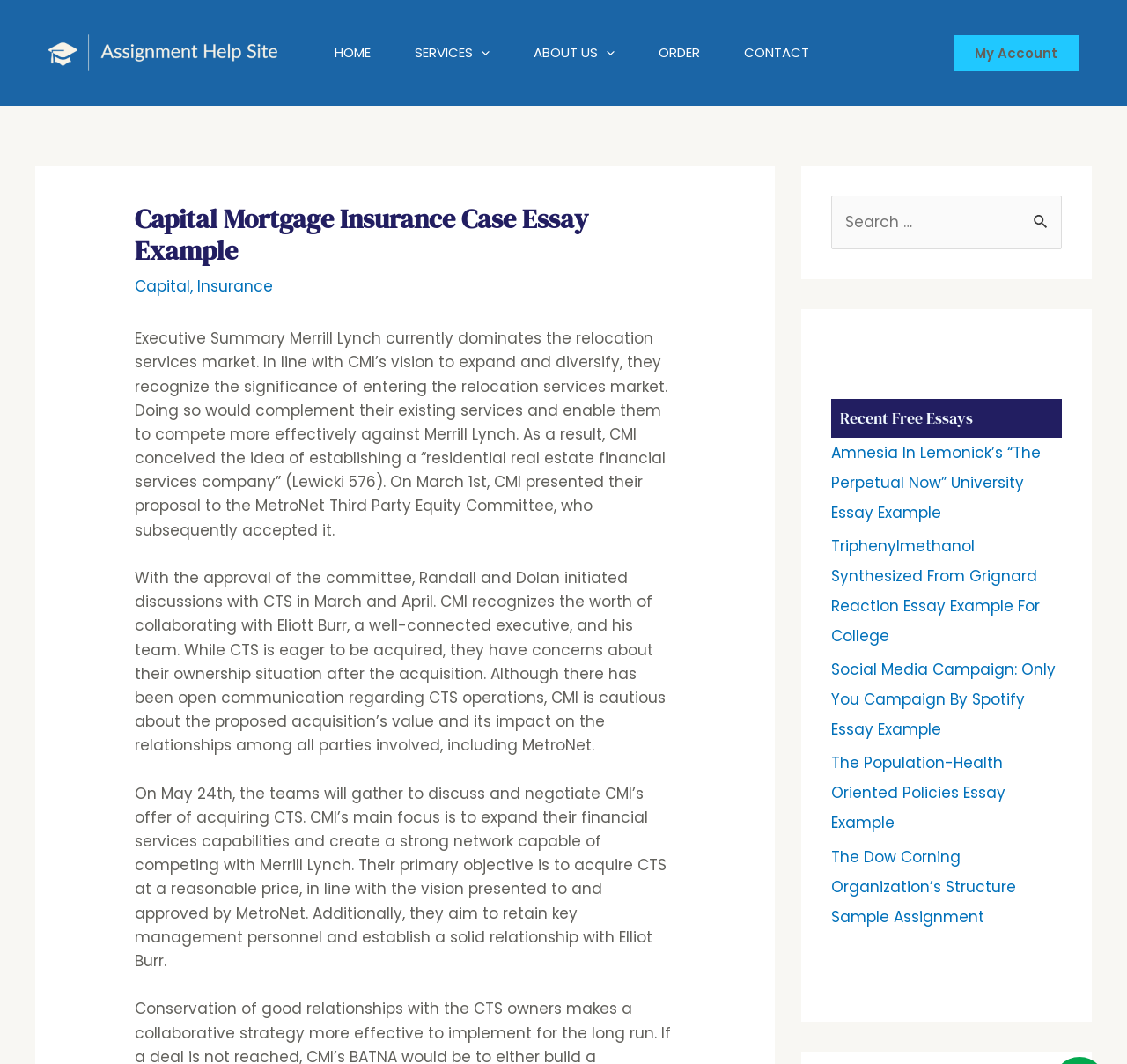Identify the bounding box coordinates for the element that needs to be clicked to fulfill this instruction: "Search for an essay". Provide the coordinates in the format of four float numbers between 0 and 1: [left, top, right, bottom].

[0.738, 0.184, 0.942, 0.234]